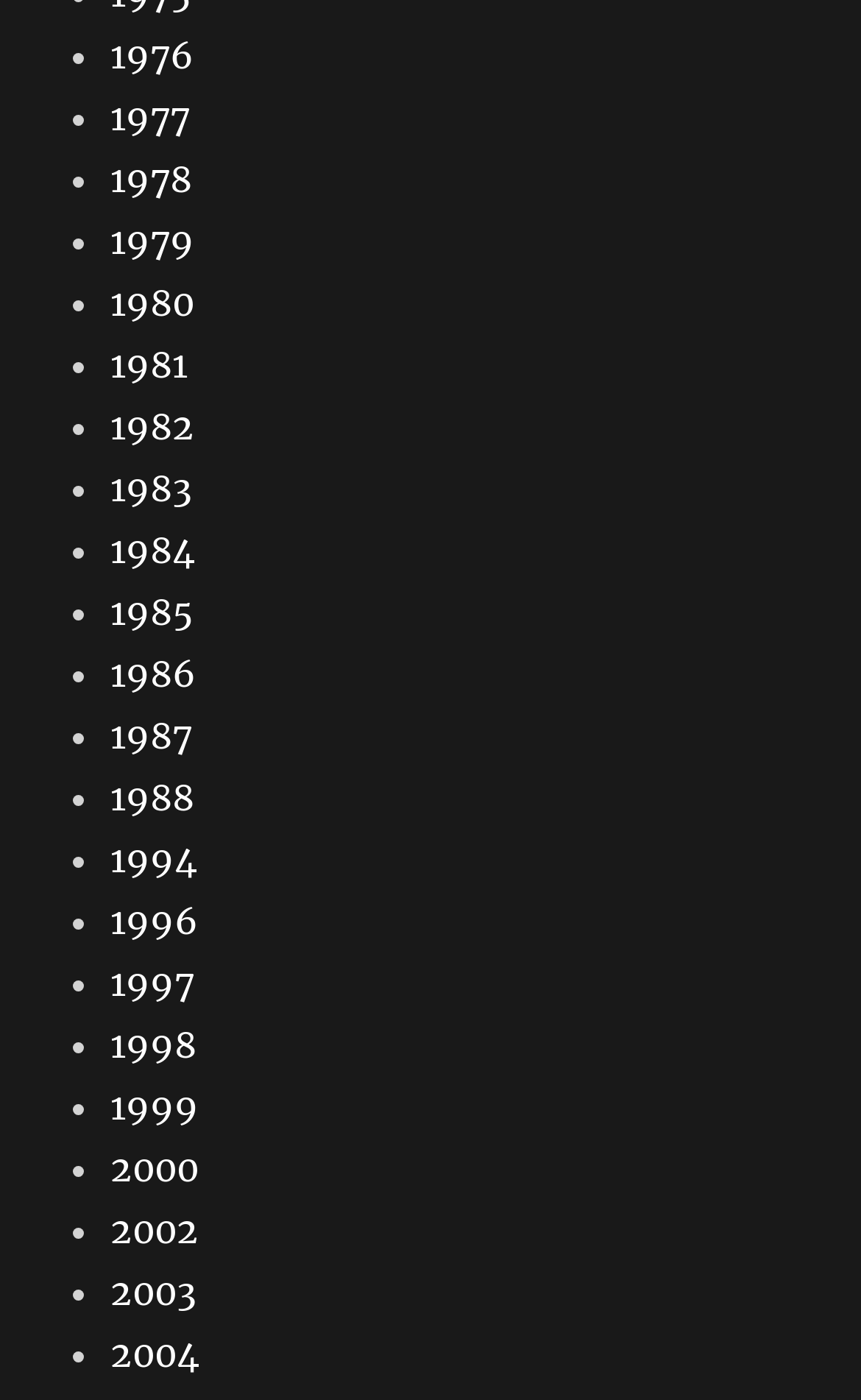How many years are listed?
Look at the screenshot and give a one-word or phrase answer.

30